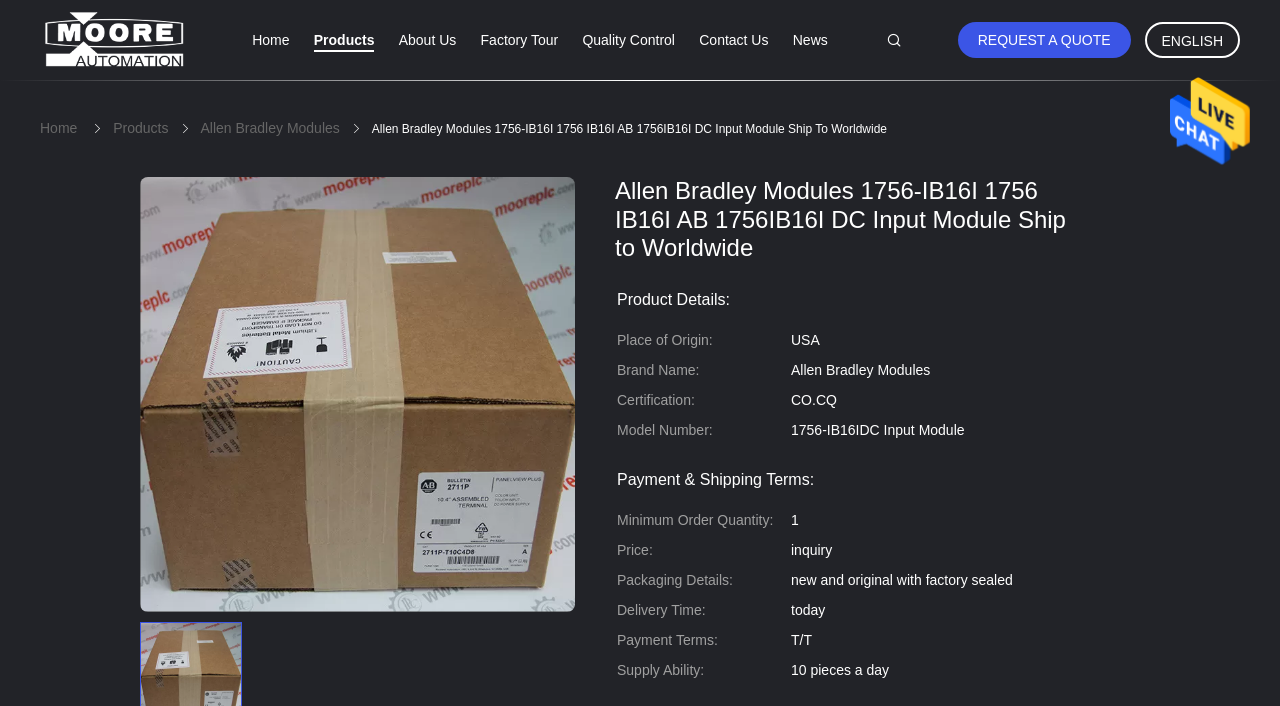Please specify the bounding box coordinates of the clickable region to carry out the following instruction: "Switch to English language". The coordinates should be four float numbers between 0 and 1, in the format [left, top, right, bottom].

[0.894, 0.031, 0.969, 0.082]